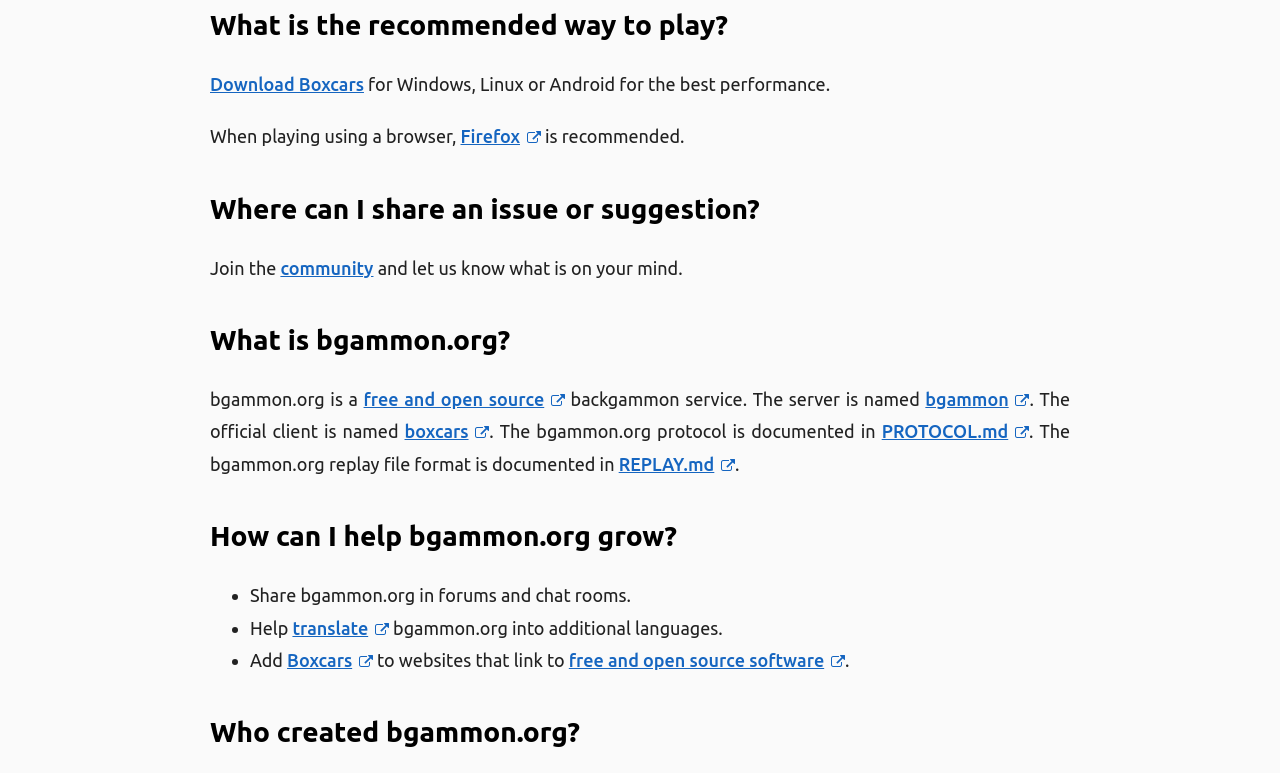Please reply to the following question using a single word or phrase: 
What is the name of the official client?

Boxcars